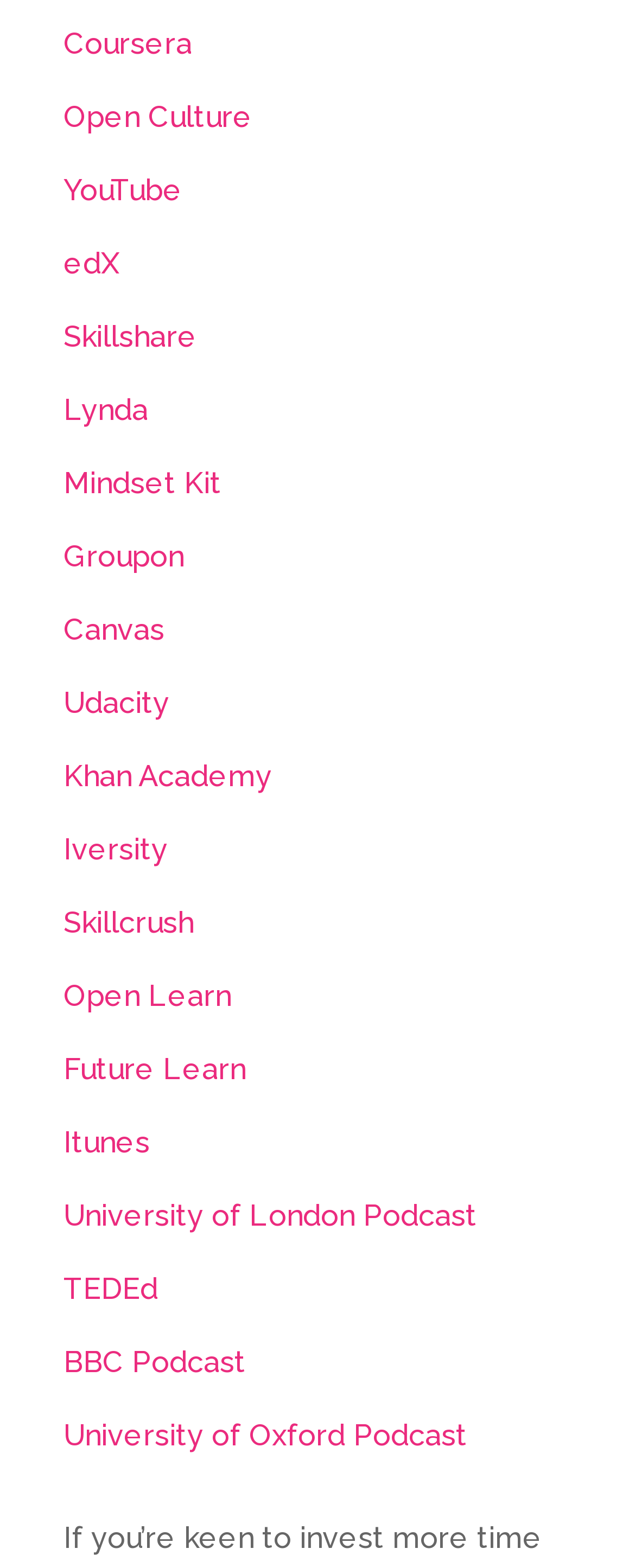Are there any podcast links on the webpage?
Using the image, provide a detailed and thorough answer to the question.

I scanned the webpage and found links labeled as 'University of London Podcast', 'BBC Podcast', and 'University of Oxford Podcast'. These links appear to be related to podcasts, so the answer is yes.